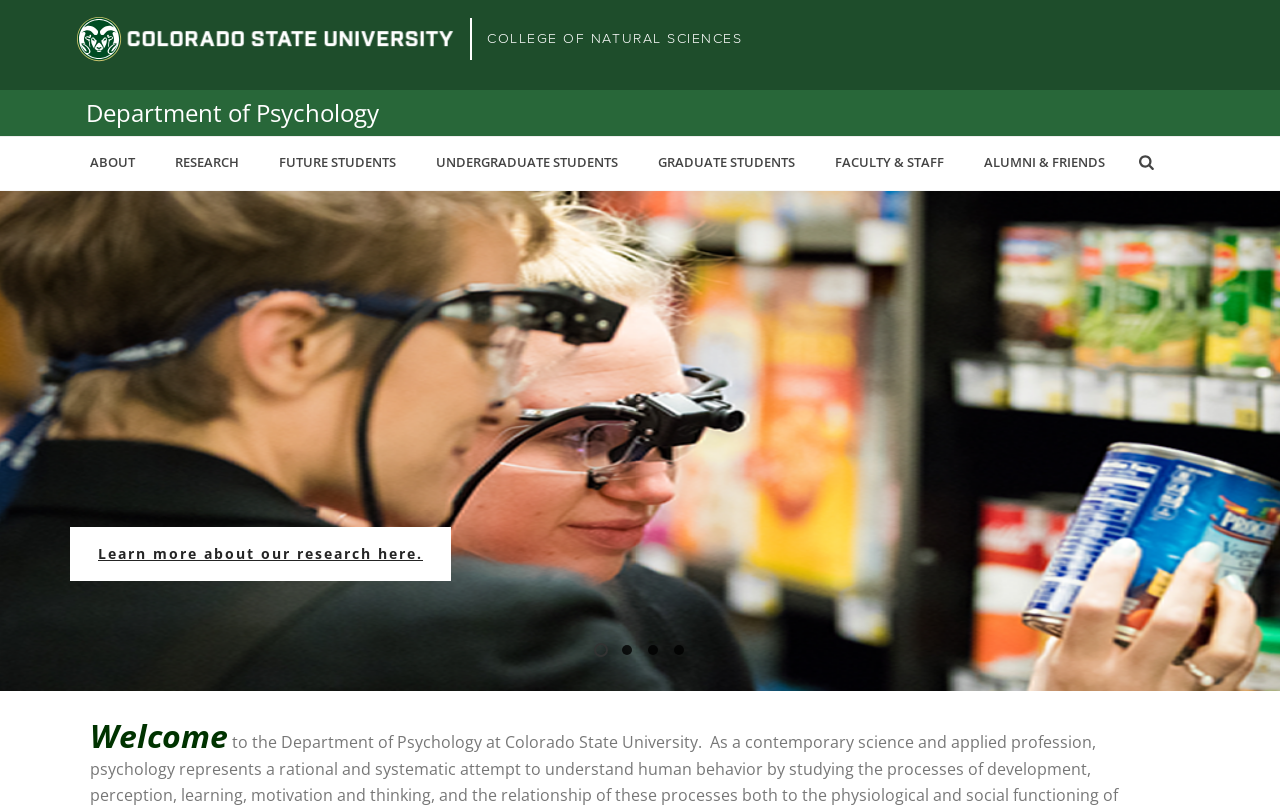Construct a thorough caption encompassing all aspects of the webpage.

The webpage is the Department of Psychology at Colorado State University. At the top left, there is a responsive signature graphic of Colorado State University, which is a link to the university's homepage. Below it, there is a heading that reads "COLLEGE OF NATURAL SCIENCES", which is also a link. 

To the right of the university graphic, there is a heading that reads "Department of Psychology", which is also a link. Below this heading, there is a main navigation menu that spans across the page, containing links to "ABOUT", "RESEARCH", "FUTURE STUDENTS", "UNDERGRADUATE STUDENTS", "GRADUATE STUDENTS", "FACULTY & STAFF", and "ALUMNI & FRIENDS". Each of these links has a popup menu.

On the top right, there is a link to "Toggle Search Options" with a small image next to it. Below the navigation menu, there is a link to "Advising Staff - Connect with an Academic Advisor today." 

There are three small images on the page, one on the top left, one on the top right, and one in the middle. At the bottom of the page, there are four small links in a row. Finally, there is a static text that reads "Welcome" at the bottom left of the page.